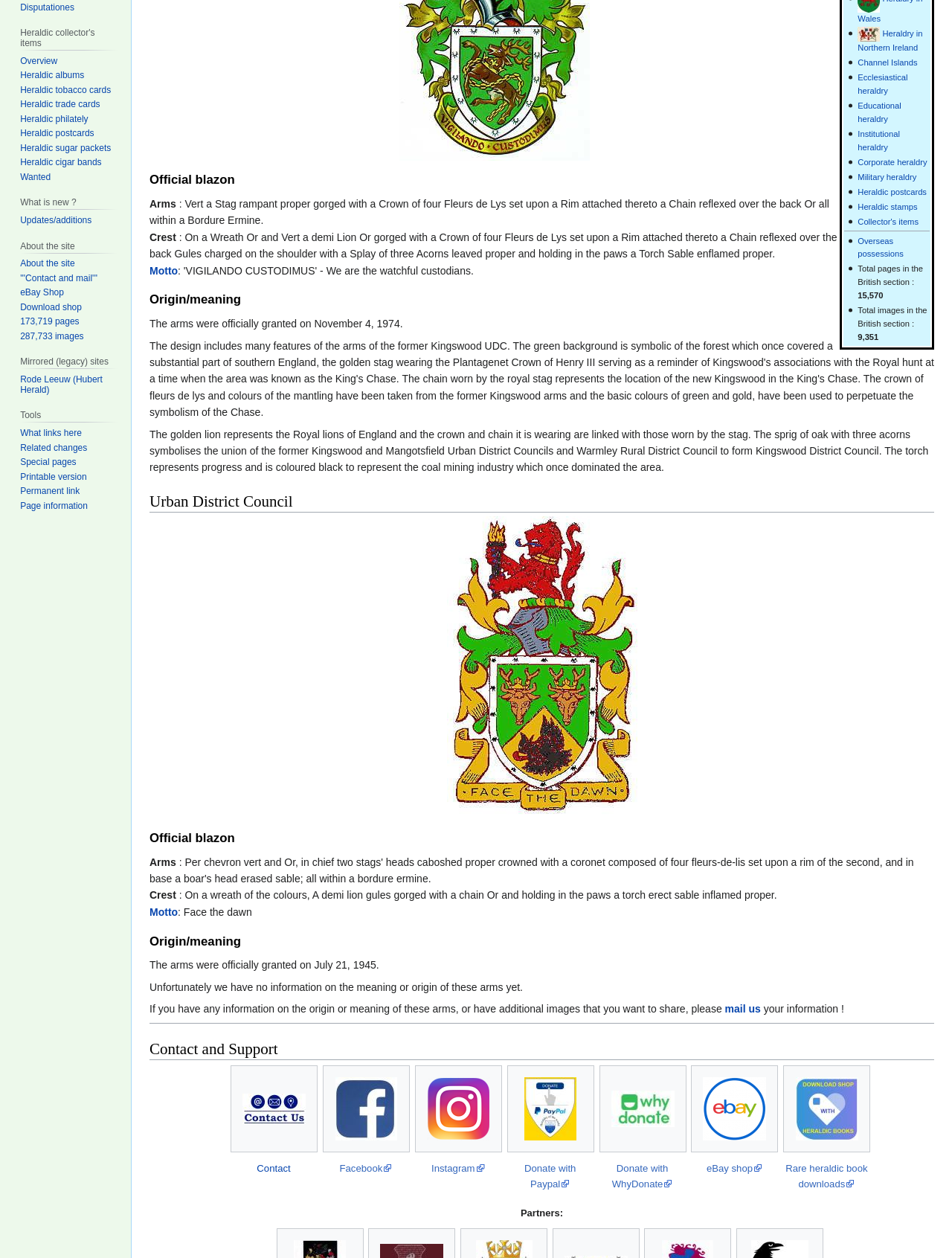Locate the bounding box of the UI element described in the following text: "Contact".

[0.27, 0.924, 0.305, 0.933]